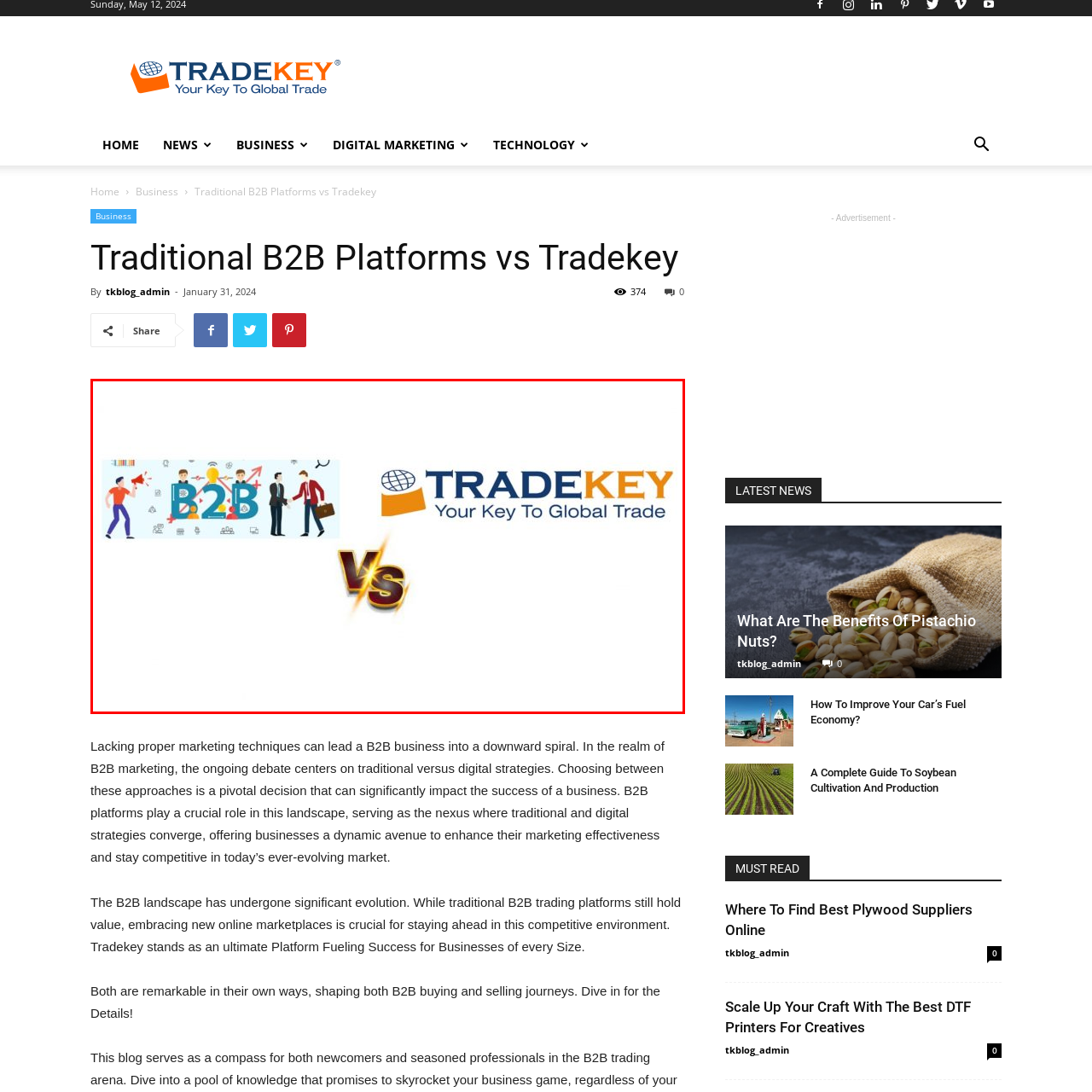What is the focal point of the image?
Analyze the image segment within the red bounding box and respond to the question using a single word or brief phrase.

A bold 'VS'